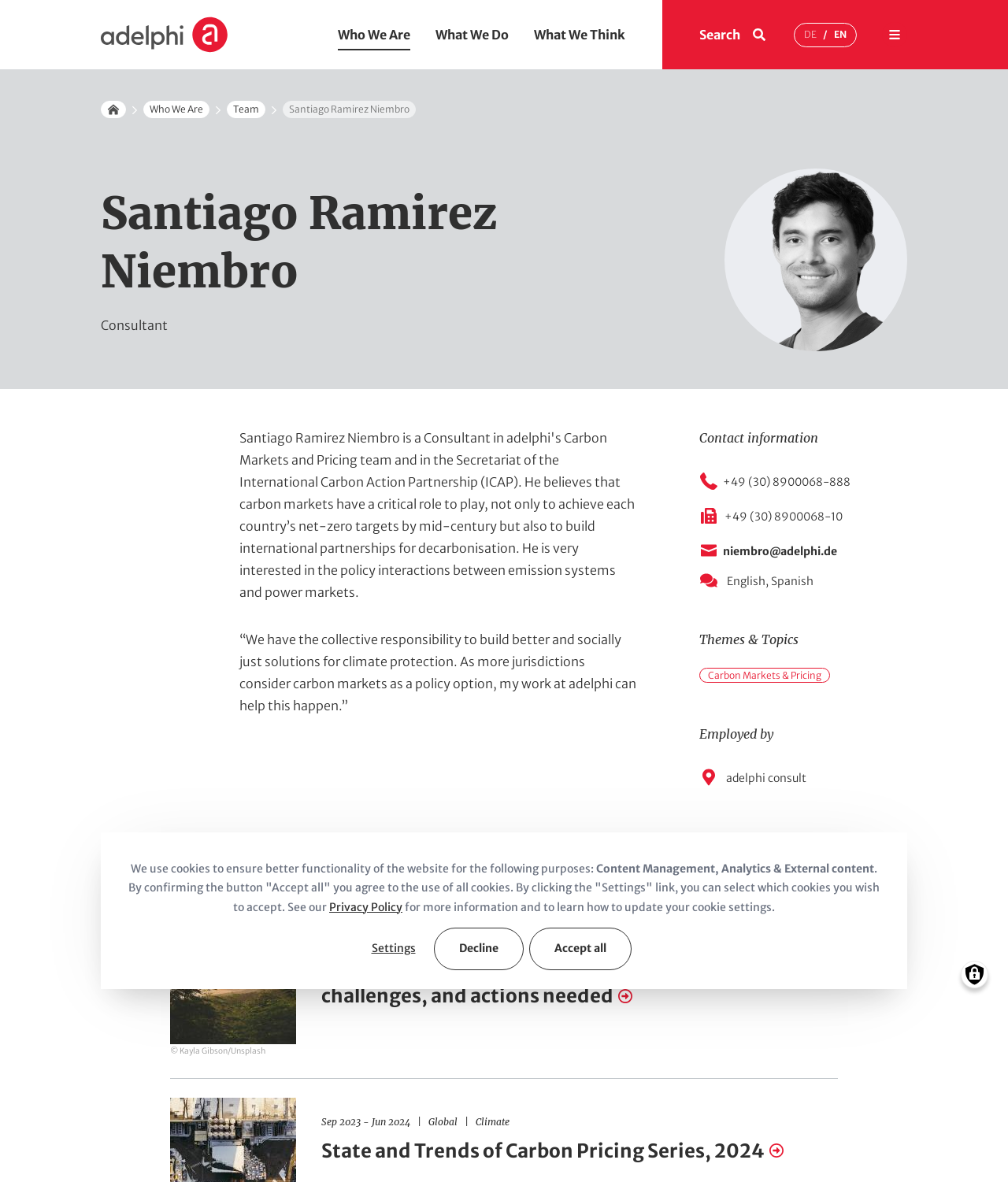Summarize the webpage with intricate details.

This webpage is about Santiago Ramirez Niembro, a consultant in adelphi's Carbon Markets and Pricing team and the Secretariat of the International Carbon Action Partnership (ICAP). At the top of the page, there are several links to navigate to different sections of the website, including "Home", "Who We Are", "What We Do", and "What We Think". On the top right, there is a search button and a language selection option with two links, "DE" and "EN", which represent Deutsch and English, respectively.

Below the navigation links, there is a breadcrumb navigation section that shows the current page's location in the website's hierarchy. It includes links to "Home", "Who We Are", and "Team". Next to the breadcrumb navigation, there is a heading with the title "Santiago Ramirez Niembro" and a subtitle "Consultant".

On the right side of the page, there is a figure with an image of Santiago Ramirez Niembro and a quote from him. Below the figure, there is a section with his contact information, including phone numbers and an email address.

The main content of the page is divided into several sections. The first section is "Themes & Topics", which lists his main topics of expertise, including "Carbon Markets & Pricing". The second section is "Employed by", which shows that he is employed by adelphi consult.

The third section is "Selected Projects", which lists two projects with headings, "Carbon credit markets for AFOLU in LAC: Status, challenges, and actions needed" and "State and Trends of Carbon Pricing Series, 2024". Each project has a date range, regions, and fields of action listed below the heading.

At the bottom of the page, there is a section about cookies, which explains how the website uses cookies and provides links to the privacy policy and settings to manage cookie preferences. There are also two buttons, "Decline" and "Accept all", to manage cookie consent.